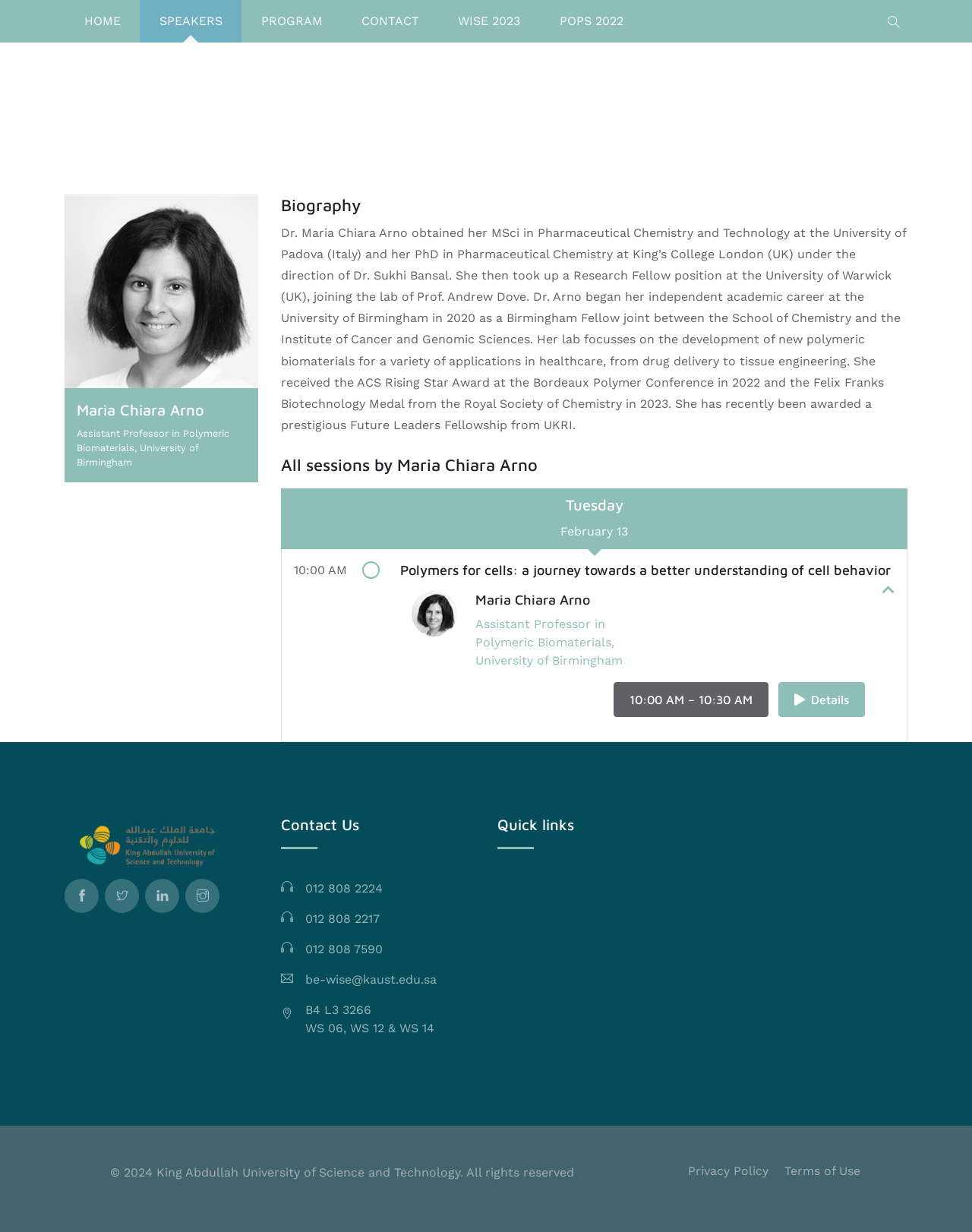Specify the bounding box coordinates of the area to click in order to execute this command: 'Check Quick links'. The coordinates should consist of four float numbers ranging from 0 to 1, and should be formatted as [left, top, right, bottom].

[0.512, 0.661, 0.711, 0.677]